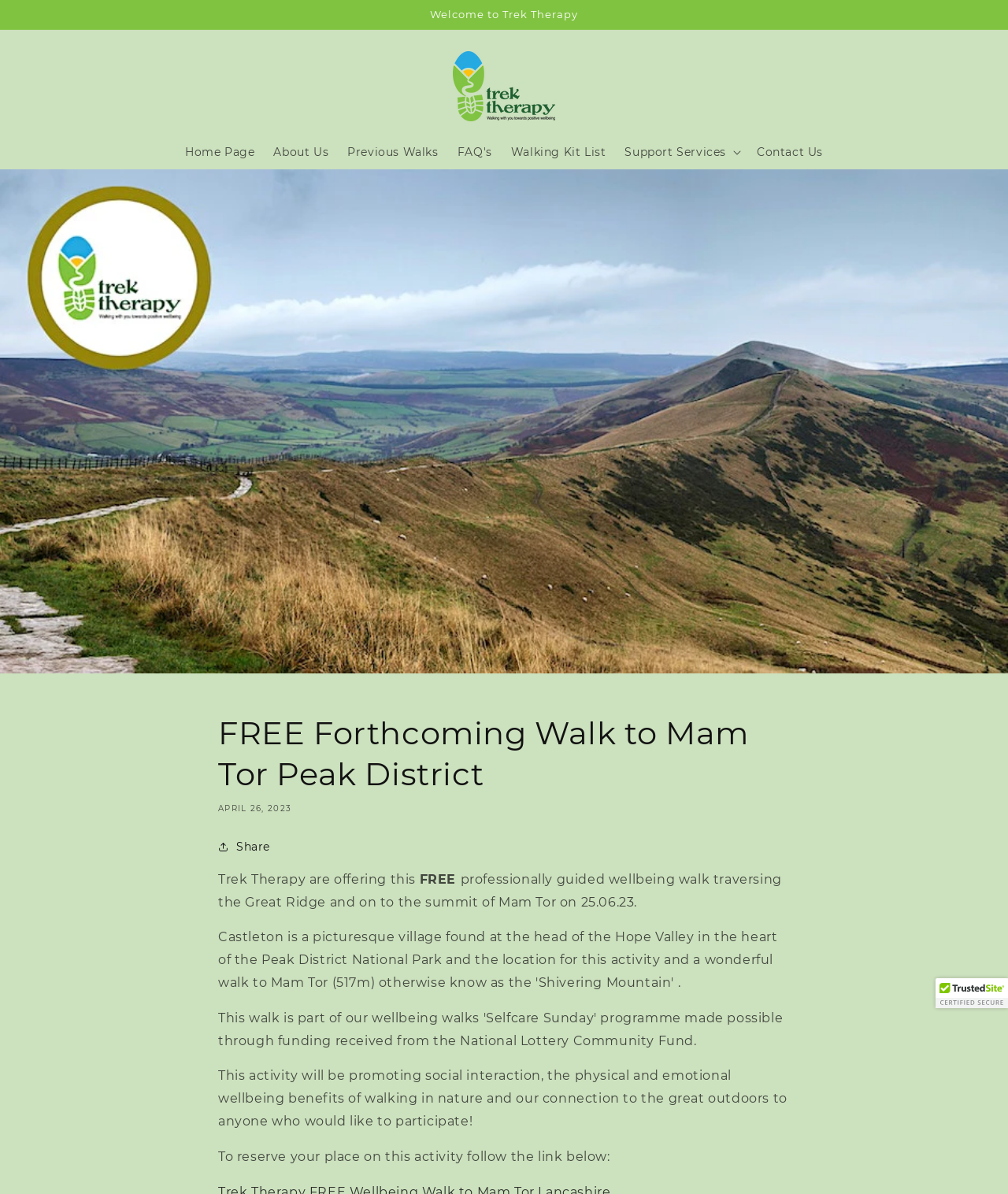Please identify the bounding box coordinates of the region to click in order to complete the given instruction: "Visit Trek Therapy homepage". The coordinates should be four float numbers between 0 and 1, i.e., [left, top, right, bottom].

[0.443, 0.038, 0.557, 0.107]